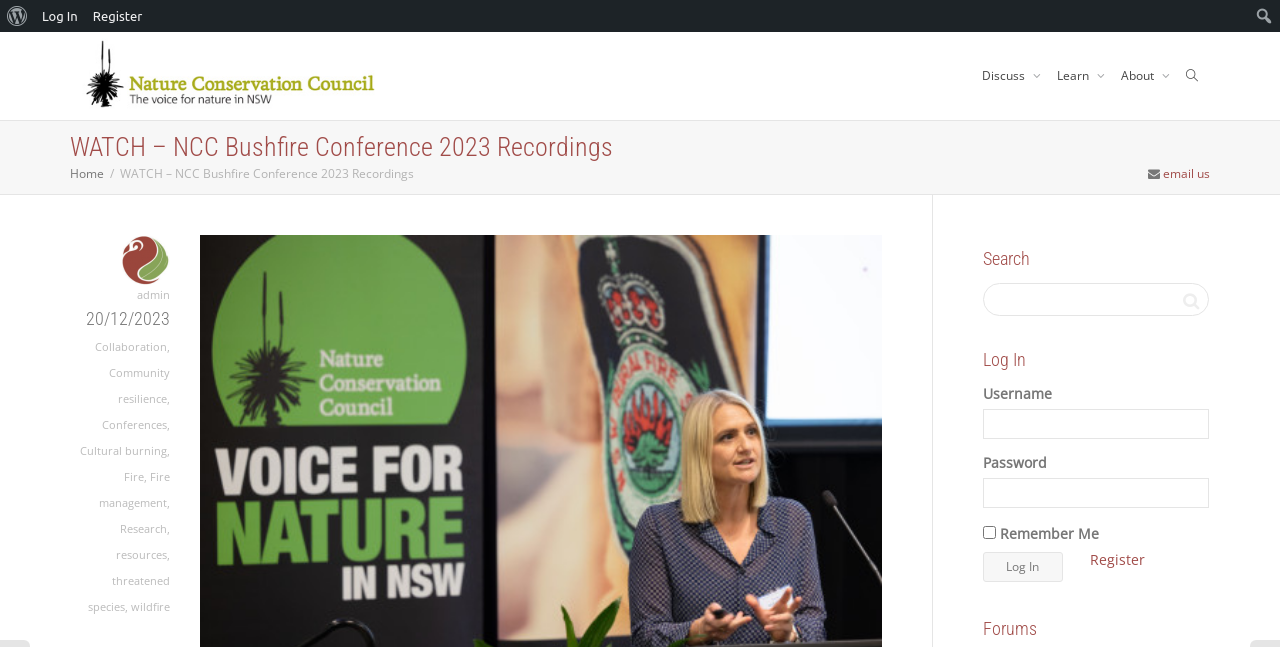What is the purpose of the textbox with the label 'Username'?
Using the image, provide a concise answer in one word or a short phrase.

To input username